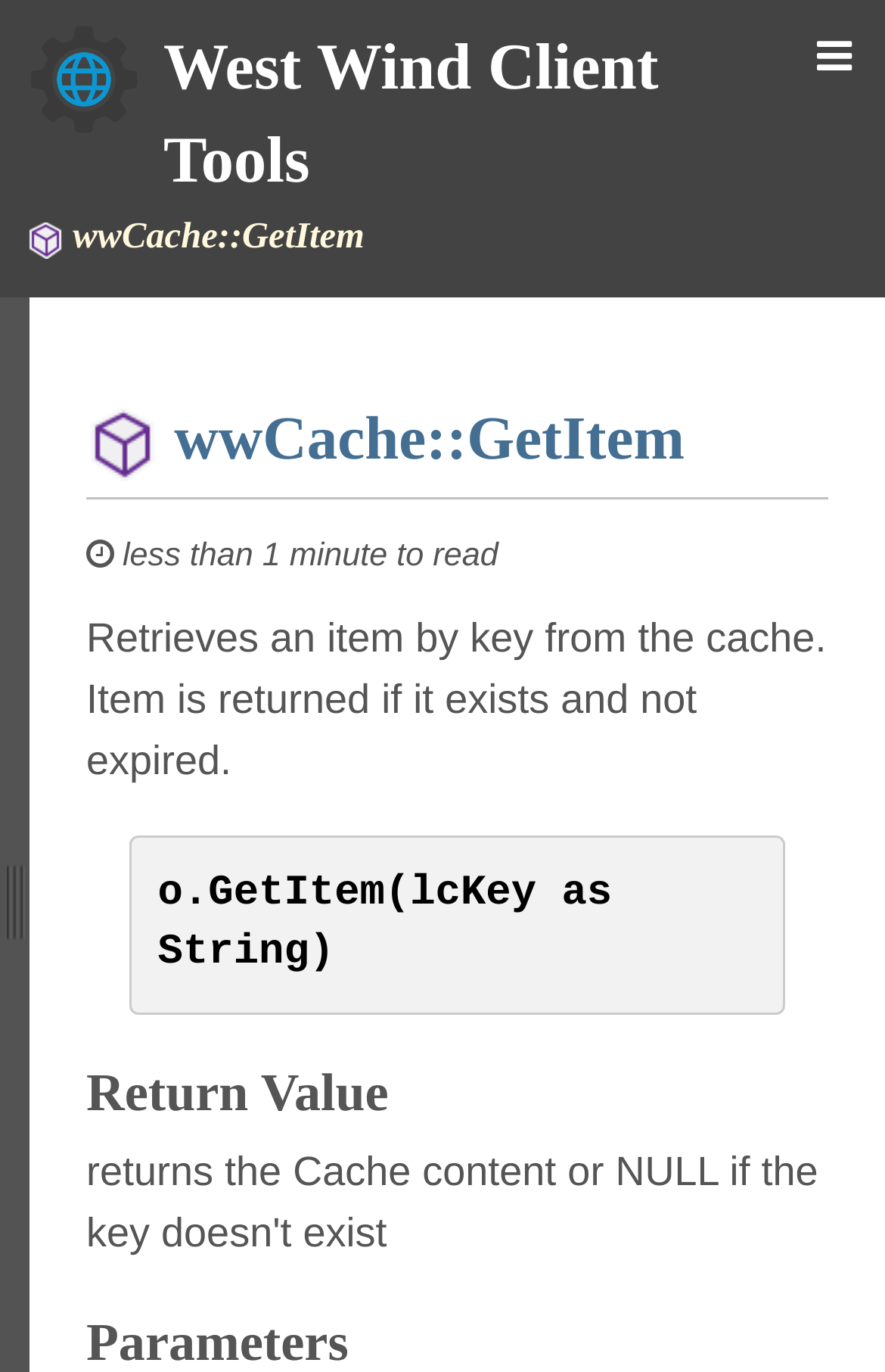Using the elements shown in the image, answer the question comprehensively: What is the return value of the GetItem function?

The return value of the GetItem function is the item itself if it exists in the cache and has not expired. This is indicated by the 'Return Value' section on the webpage, which suggests that the function returns the item if it meets the specified conditions.